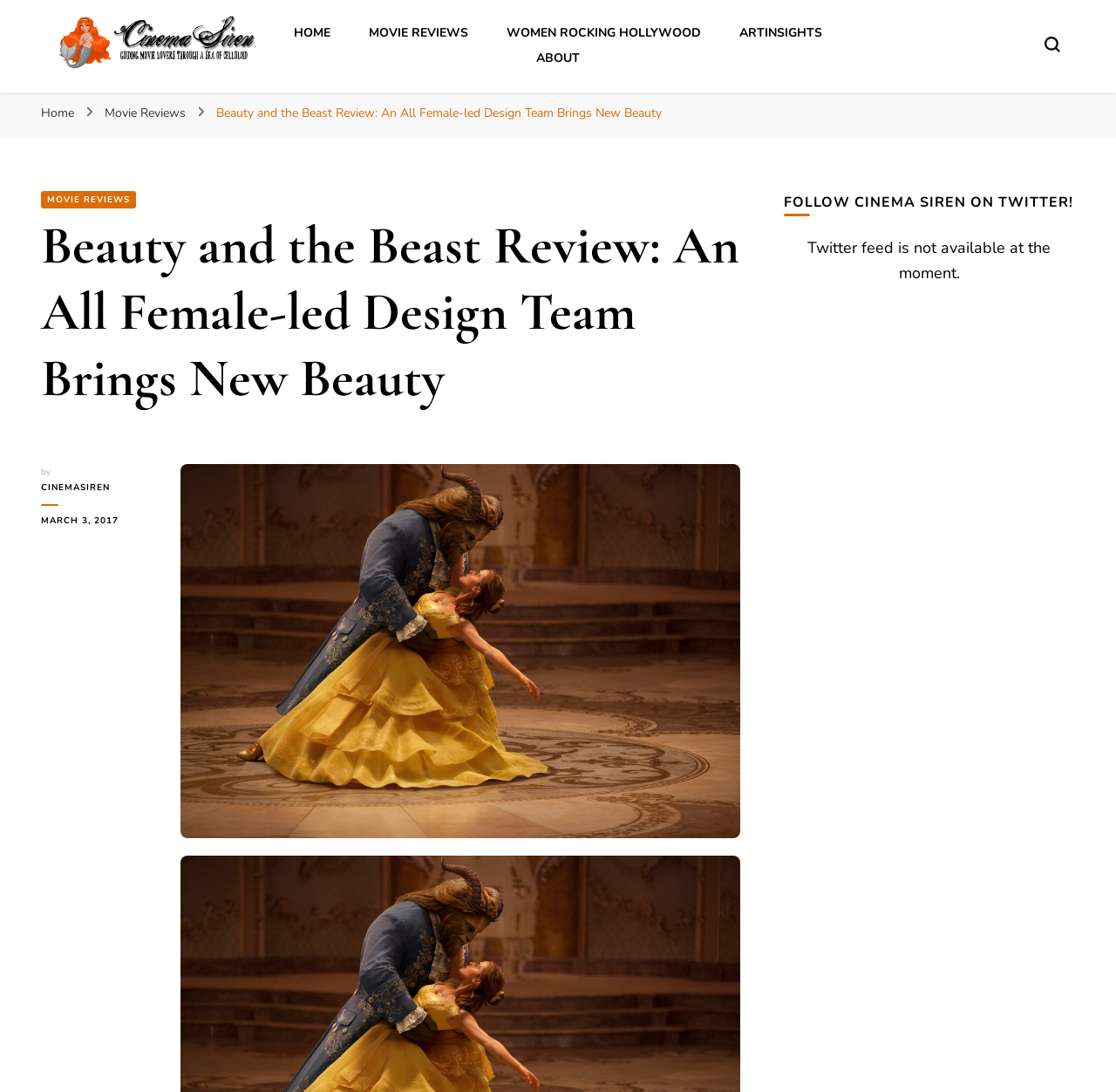Locate the bounding box coordinates of the element that should be clicked to execute the following instruction: "Follow Cinema Siren on Twitter".

[0.702, 0.175, 0.963, 0.196]